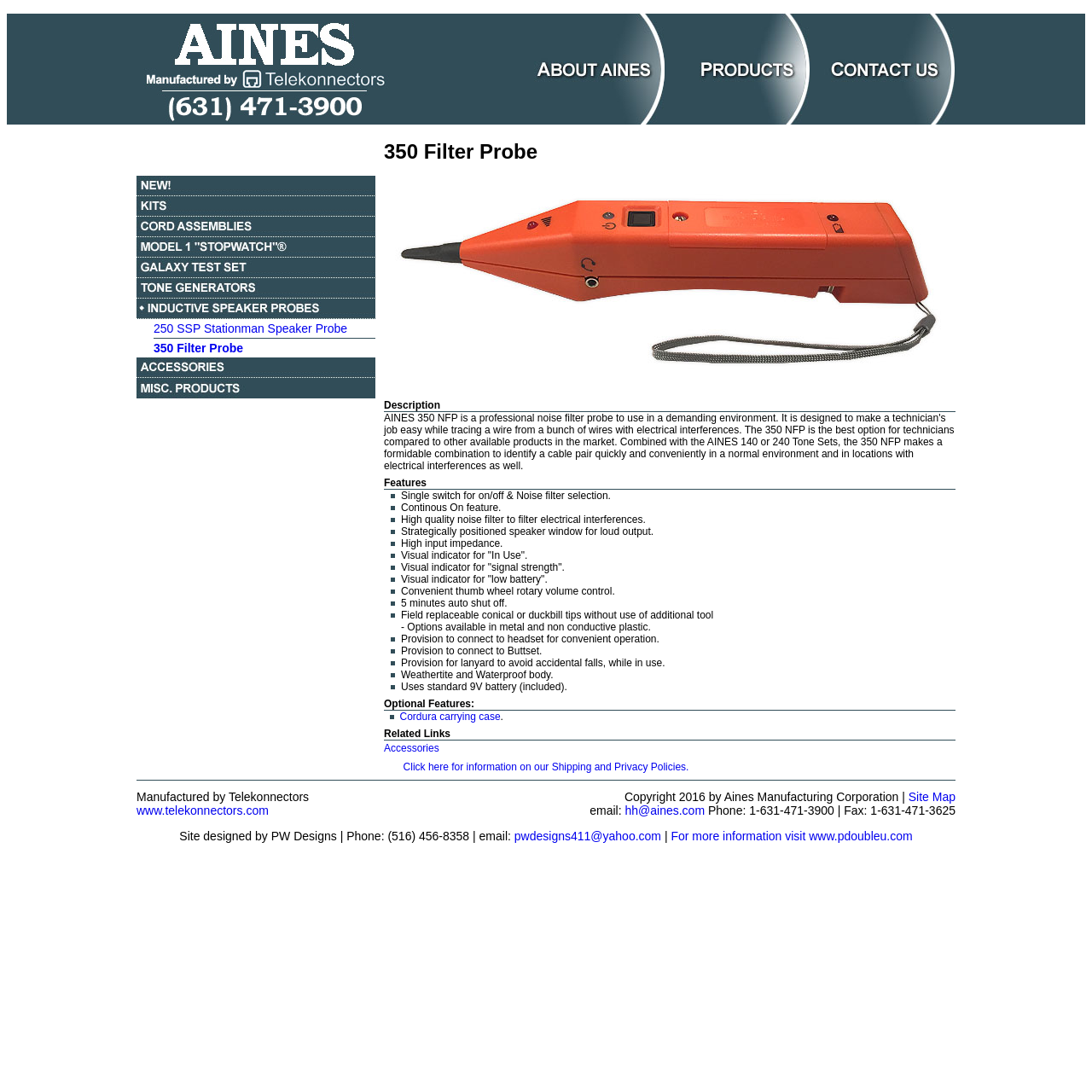Find the bounding box coordinates of the element you need to click on to perform this action: 'Click the link 'AINES 350 NFP''. The coordinates should be represented by four float values between 0 and 1, in the format [left, top, right, bottom].

[0.352, 0.377, 0.875, 0.432]